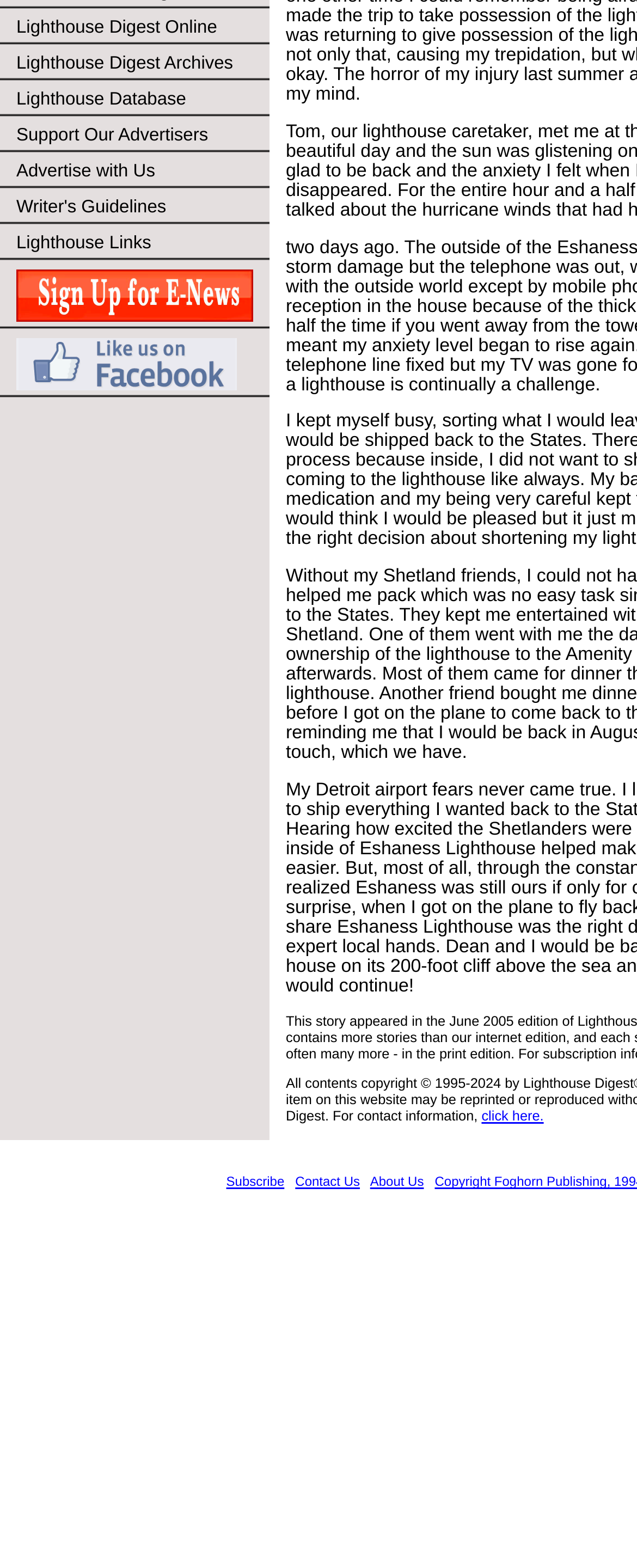Determine the bounding box coordinates in the format (top-left x, top-left y, bottom-right x, bottom-right y). Ensure all values are floating point numbers between 0 and 1. Identify the bounding box of the UI element described by: Lighthouse Links

[0.0, 0.144, 0.423, 0.167]